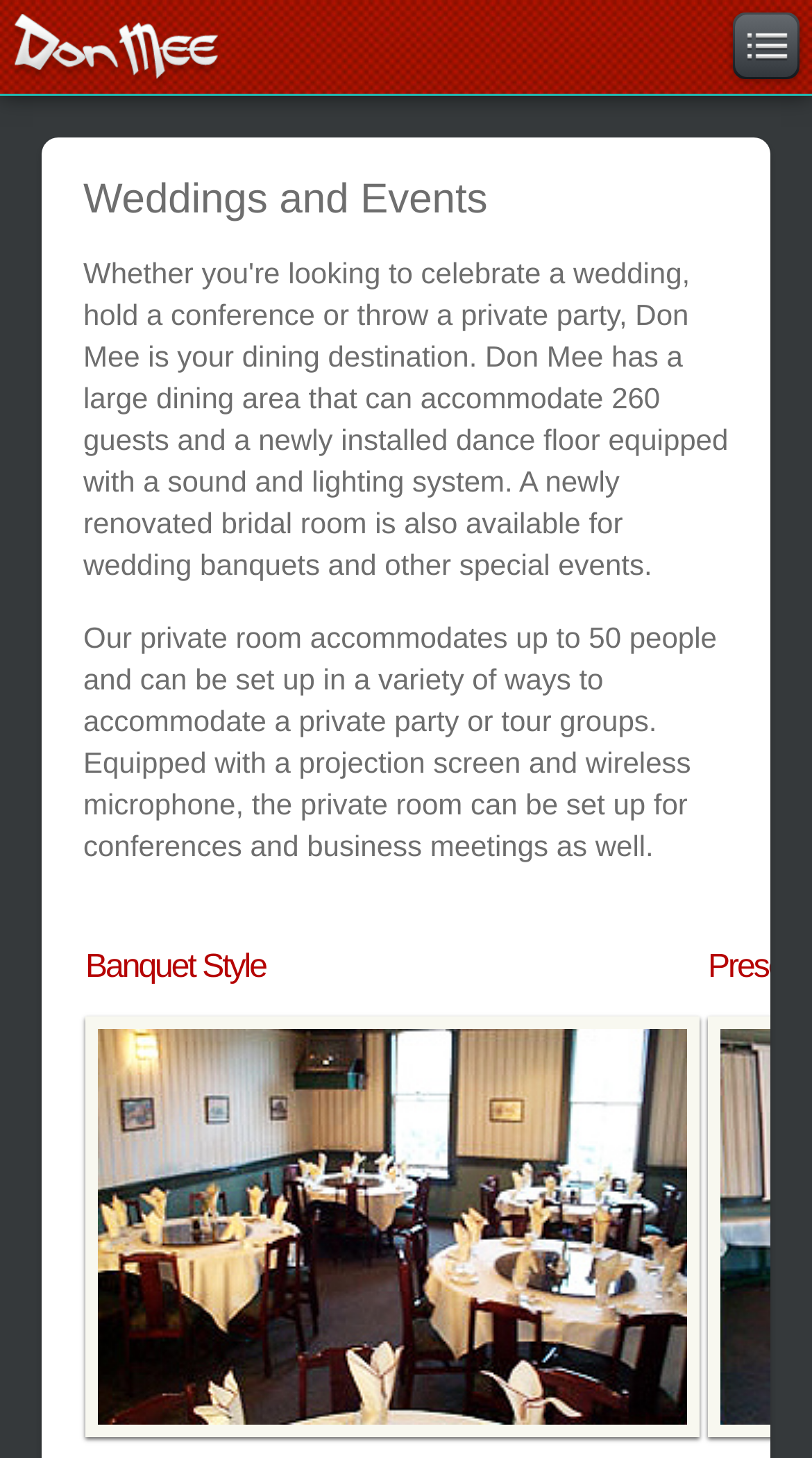What type of events can the private room be set up for?
Please give a detailed and thorough answer to the question, covering all relevant points.

The answer can be found in the text 'Our private room accommodates up to 50 people and can be set up in a variety of ways to accommodate a private party or tour groups.' which mentions the types of events the private room can be set up for.